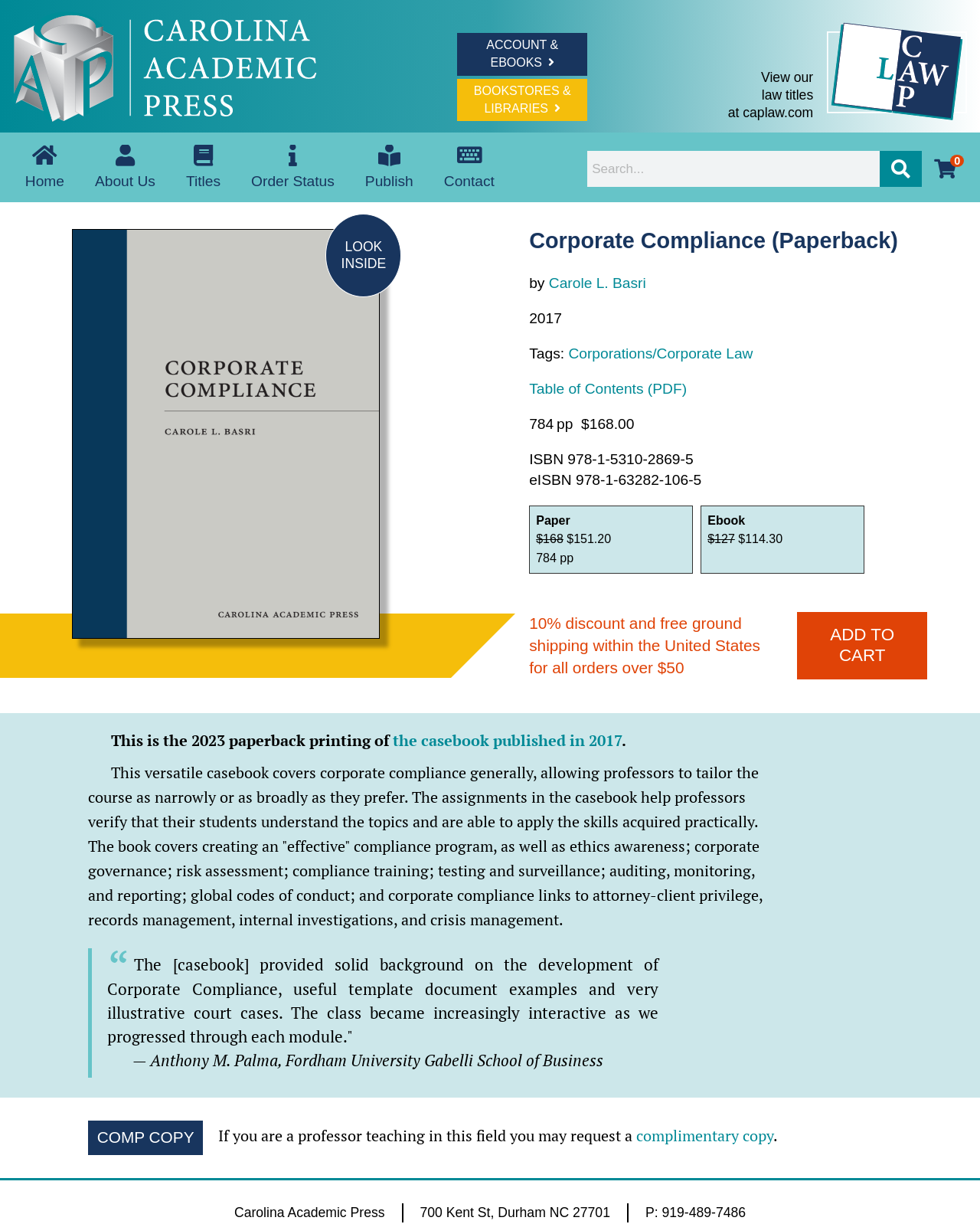Can you identify the bounding box coordinates of the clickable region needed to carry out this instruction: 'Add to cart'? The coordinates should be four float numbers within the range of 0 to 1, stated as [left, top, right, bottom].

[0.813, 0.5, 0.946, 0.555]